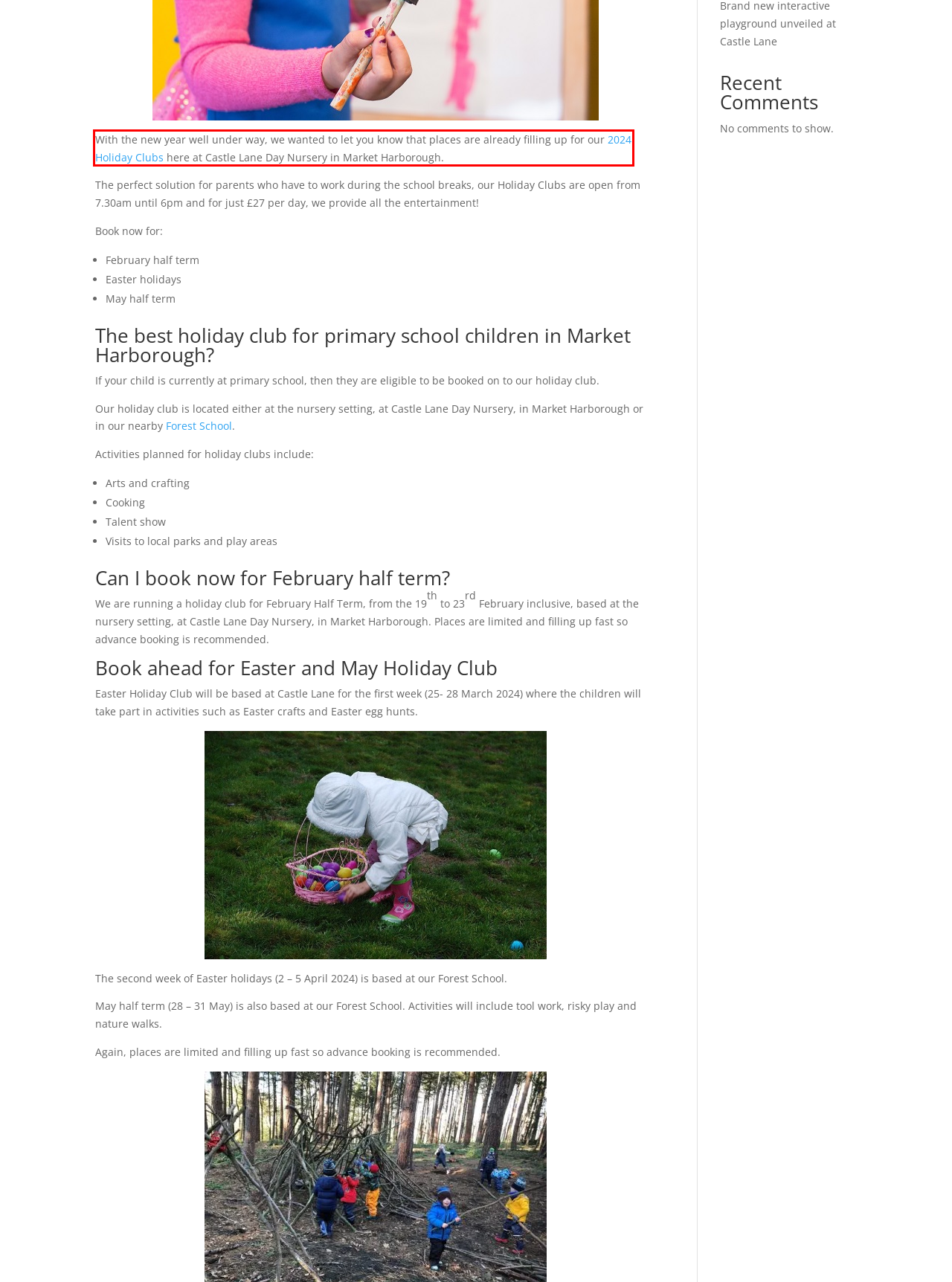Given a screenshot of a webpage featuring a red bounding box, identify the best matching webpage description for the new page after the element within the red box is clicked. Here are the options:
A. Castle Lane To Crawl Through Mud For Cancer Research UK
B. Safe and Secure - Castle Lane Day Nursery
C. Holiday Club Archives - Castle Lane Day Nursery
D. Fee Information April 2024 | Castle Lane Day Nursery | Market Harborough Leics
E. Nursery News Archives - Castle Lane Day Nursery
F. Holiday Club | School Holiday Activities | Castle Lane Day Nursery
G. Forest School | Castle Lane Day Nursery | Market Harborough
H. Brand New Interactive Playground Unveiled At Castle Lane Nursery

F